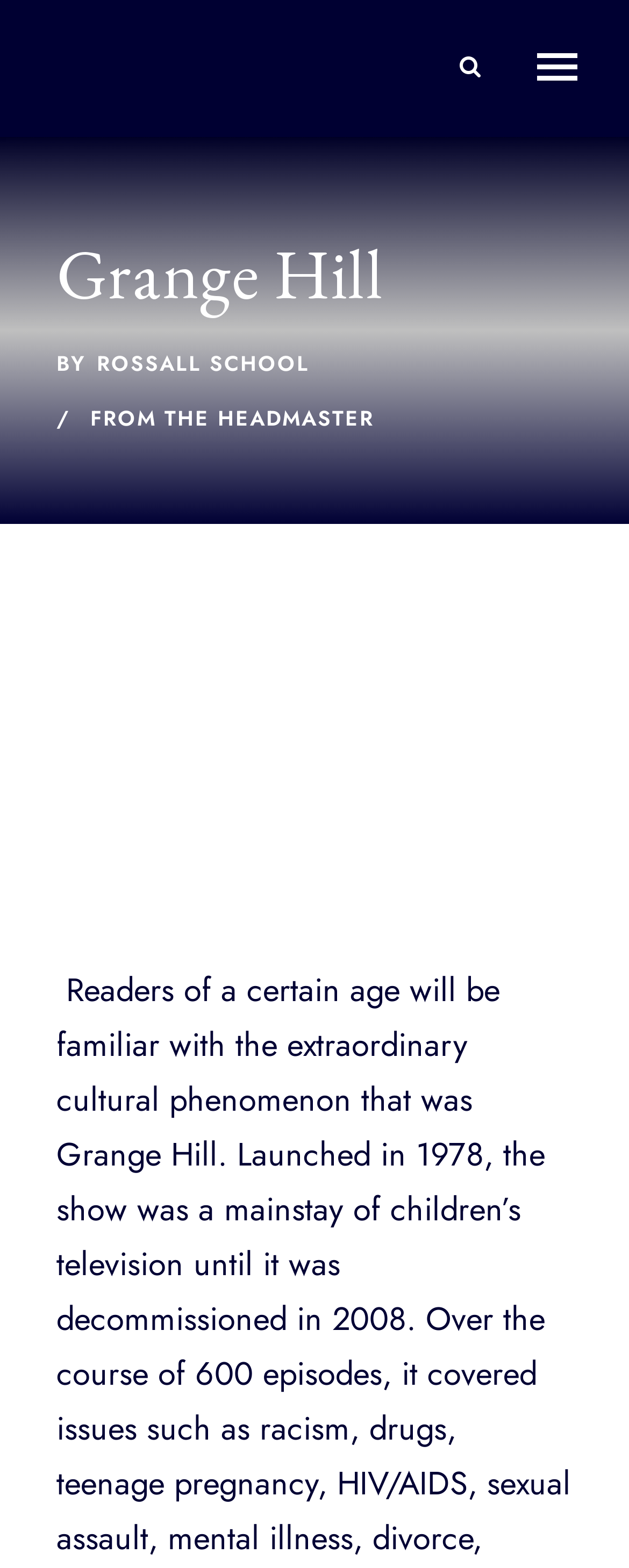Based on the element description "parent_node: Grange Hill", predict the bounding box coordinates of the UI element.

[0.808, 0.549, 0.923, 0.595]